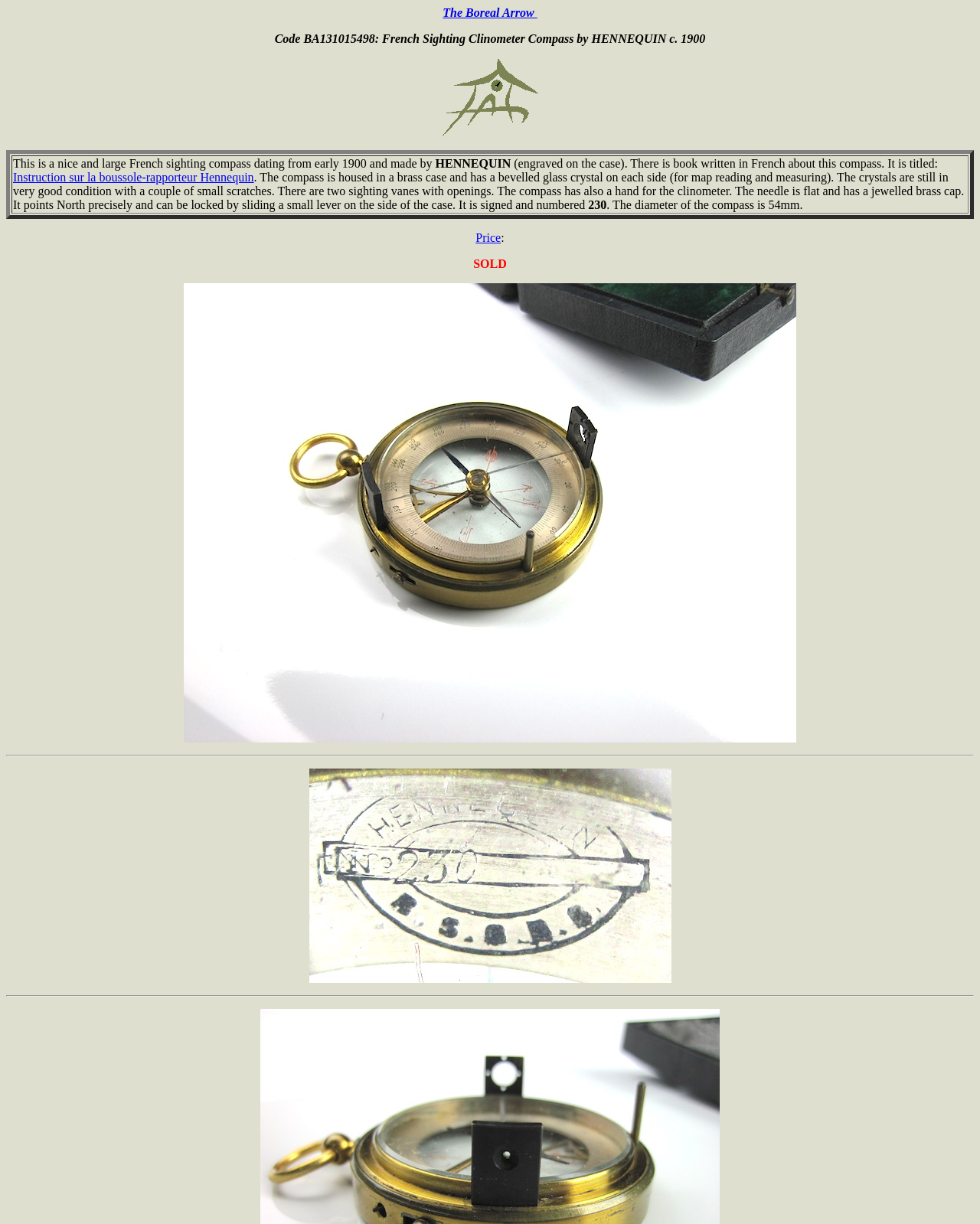Bounding box coordinates are given in the format (top-left x, top-left y, bottom-right x, bottom-right y). All values should be floating point numbers between 0 and 1. Provide the bounding box coordinate for the UI element described as: Instruction sur la boussole-rapporteur Hennequin

[0.013, 0.139, 0.259, 0.15]